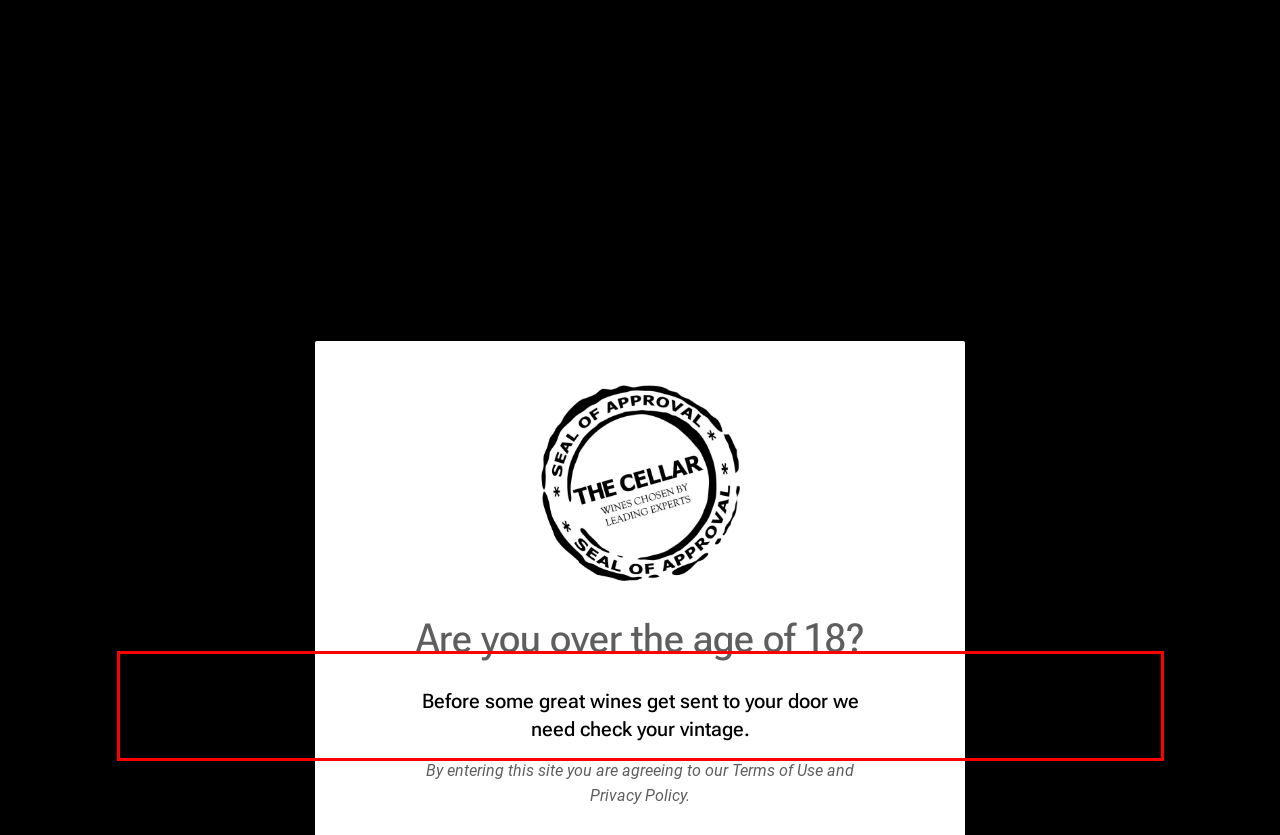Analyze the screenshot of the webpage and extract the text from the UI element that is inside the red bounding box.

The southern French regions of Clairette de Die is without a doubt the most important region for the grape. Here it is made into bottle-fermented sparkling wines. In totality, France has 2,405ha – a massive decrease on 14,099ha just over 50 years ago – with the fair majority across the south of France. Outside of the sparkling examples of Die, the leading dry white wines are made in the region of Clairette de Languedoc. It is most common to be blended with a range of other white grapes such as Grenache Blanc or Ugni Blanc.